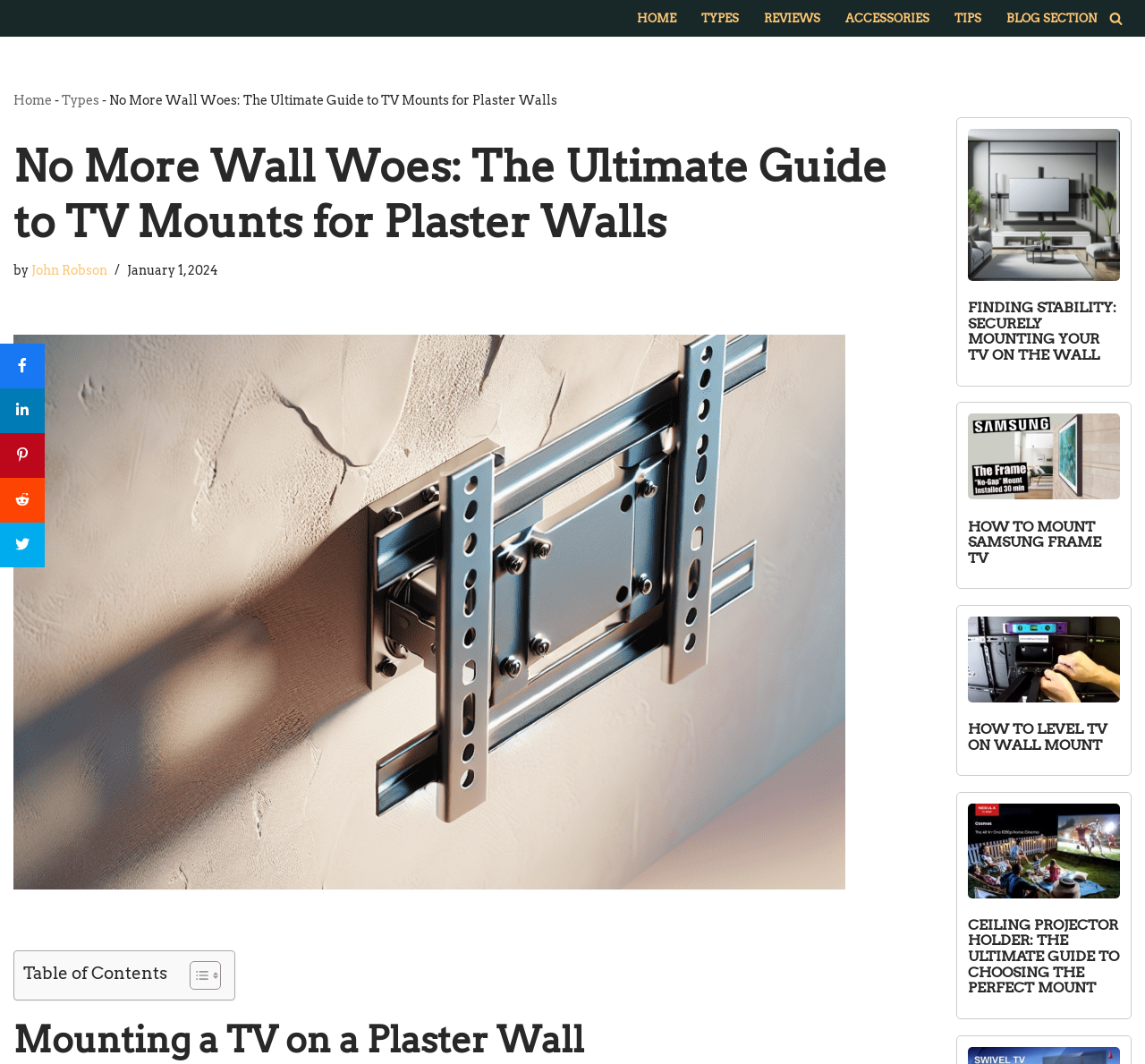Identify the bounding box for the UI element described as: "Tips". Ensure the coordinates are four float numbers between 0 and 1, formatted as [left, top, right, bottom].

[0.834, 0.007, 0.857, 0.028]